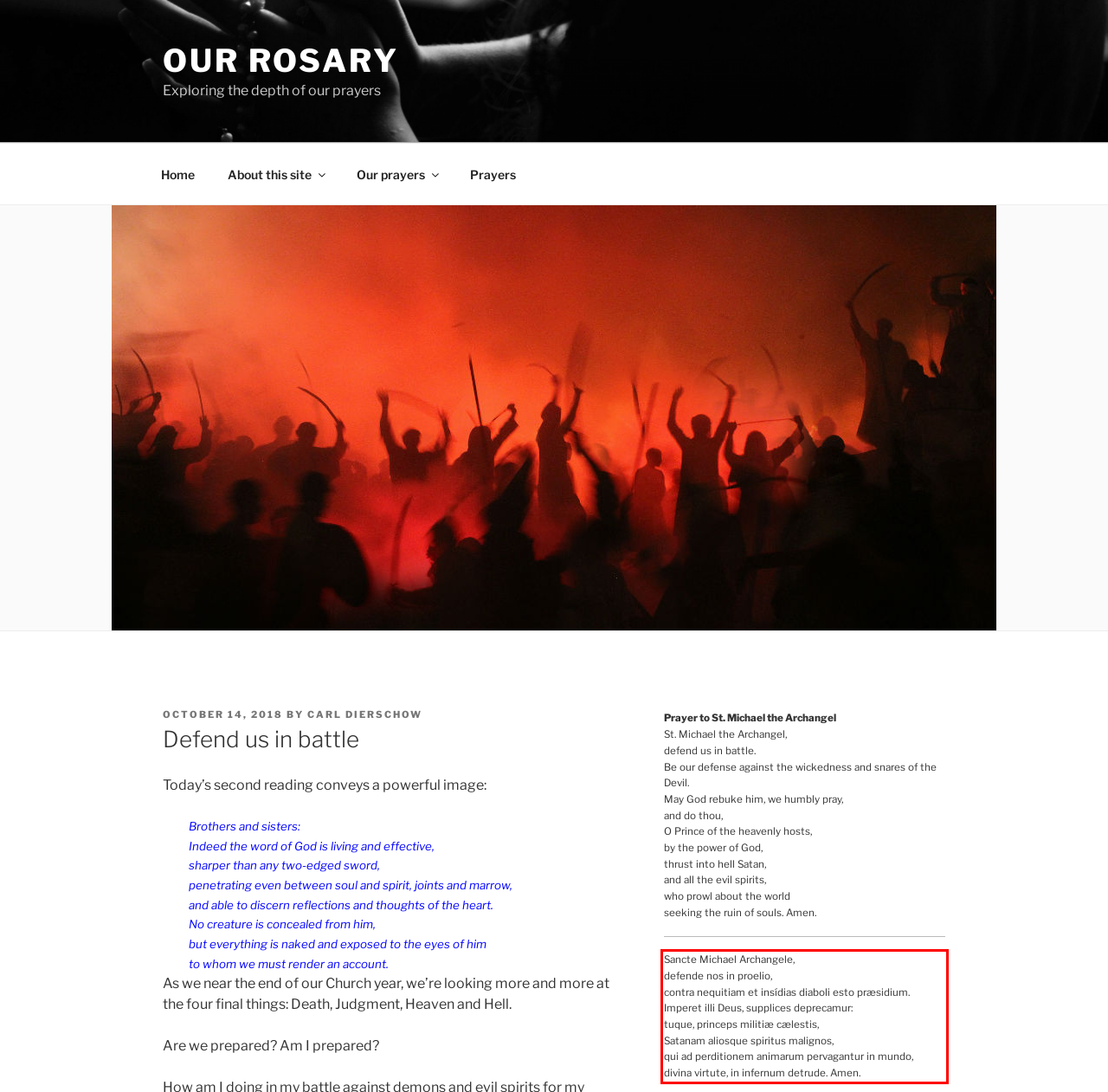Identify and transcribe the text content enclosed by the red bounding box in the given screenshot.

Sancte Michael Archangele, defende nos in proelio, contra nequitiam et insídias diaboli esto præsidium. Imperet illi Deus, supplices deprecamur: tuque, princeps militiæ cælestis, Satanam aliosque spiritus malignos, qui ad perditionem animarum pervagantur in mundo, divina virtute, in infernum detrude. Amen.